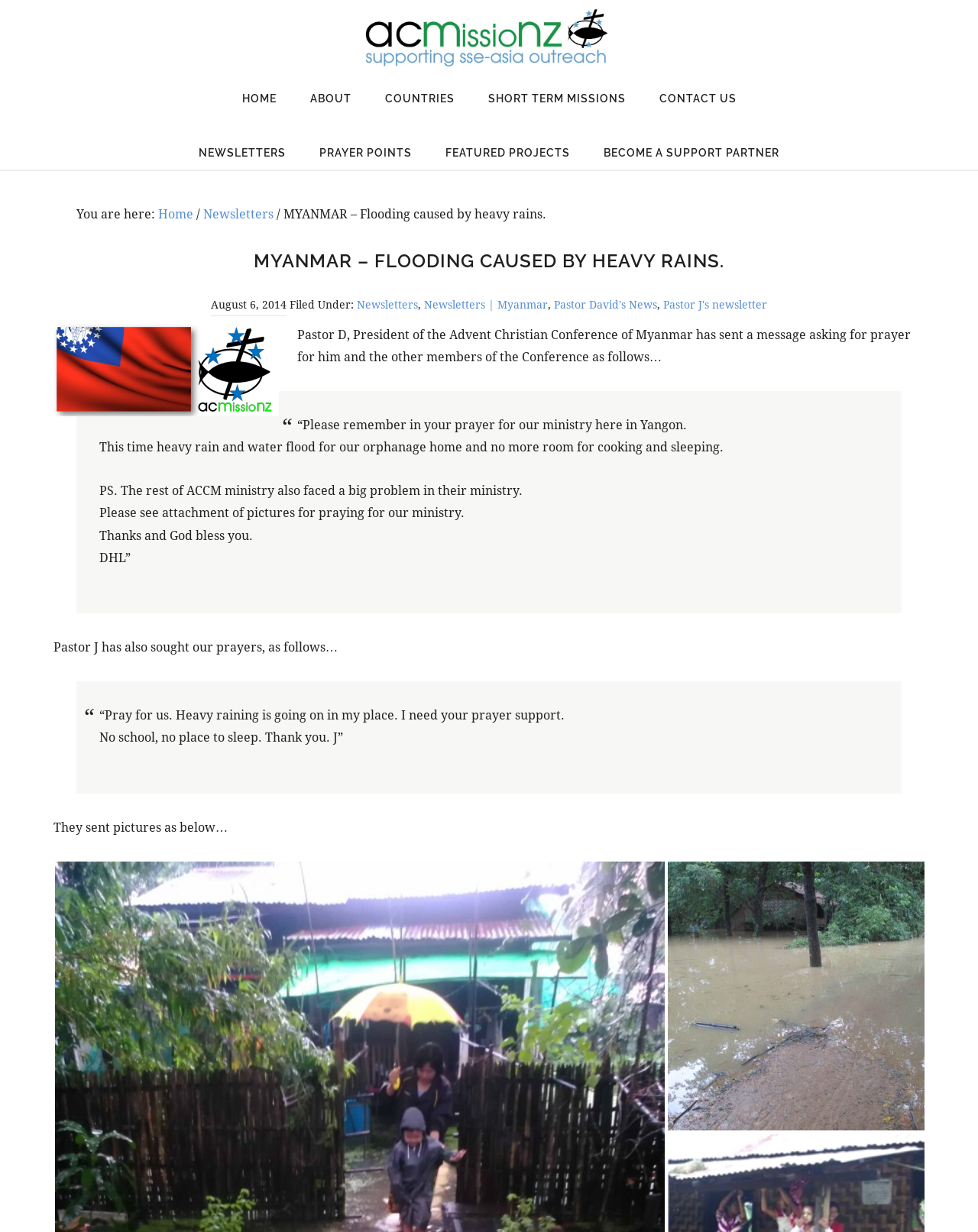Determine the bounding box coordinates of the clickable region to follow the instruction: "Click the 'CONTACT US' link".

[0.658, 0.056, 0.768, 0.104]